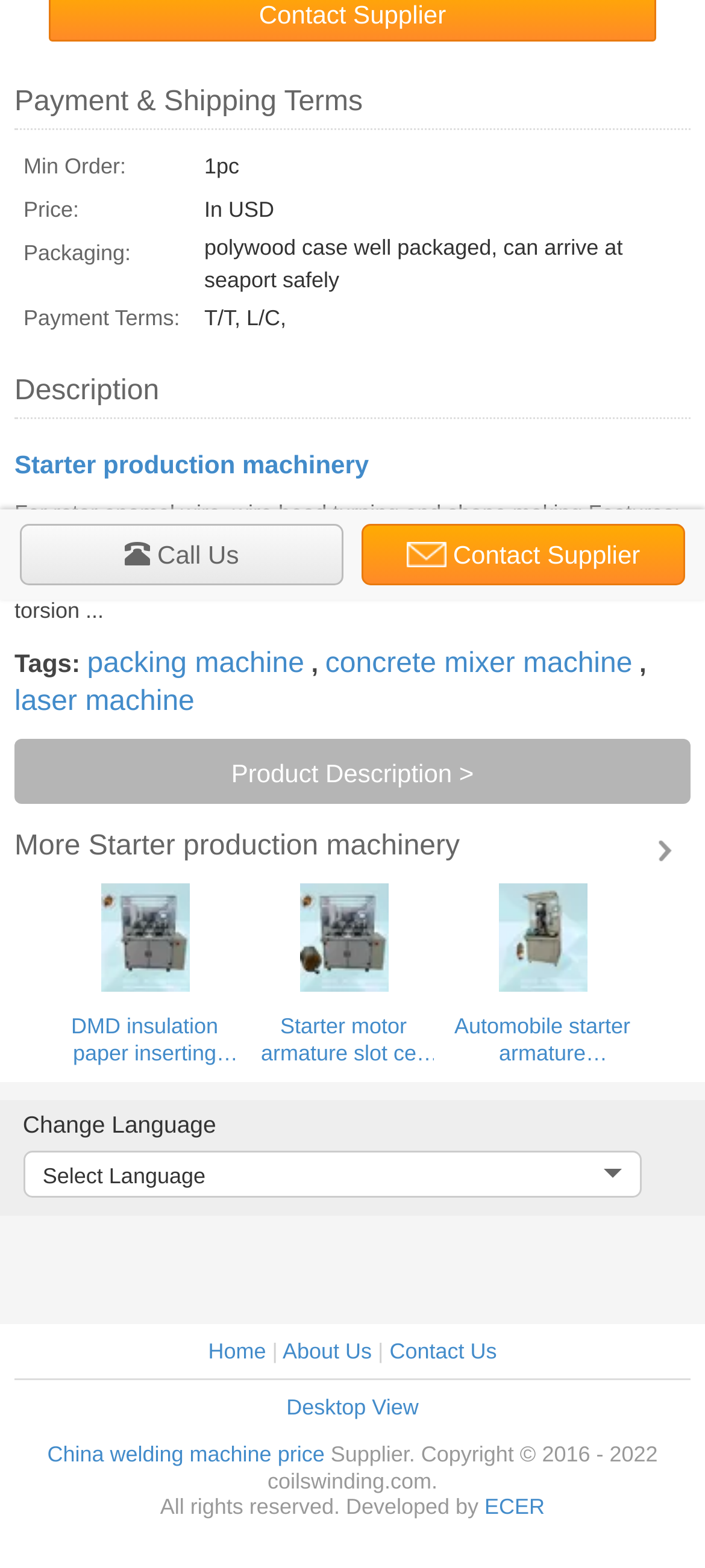Please determine the bounding box of the UI element that matches this description: concrete mixer machine. The coordinates should be given as (top-left x, top-left y, bottom-right x, bottom-right y), with all values between 0 and 1.

[0.461, 0.414, 0.897, 0.434]